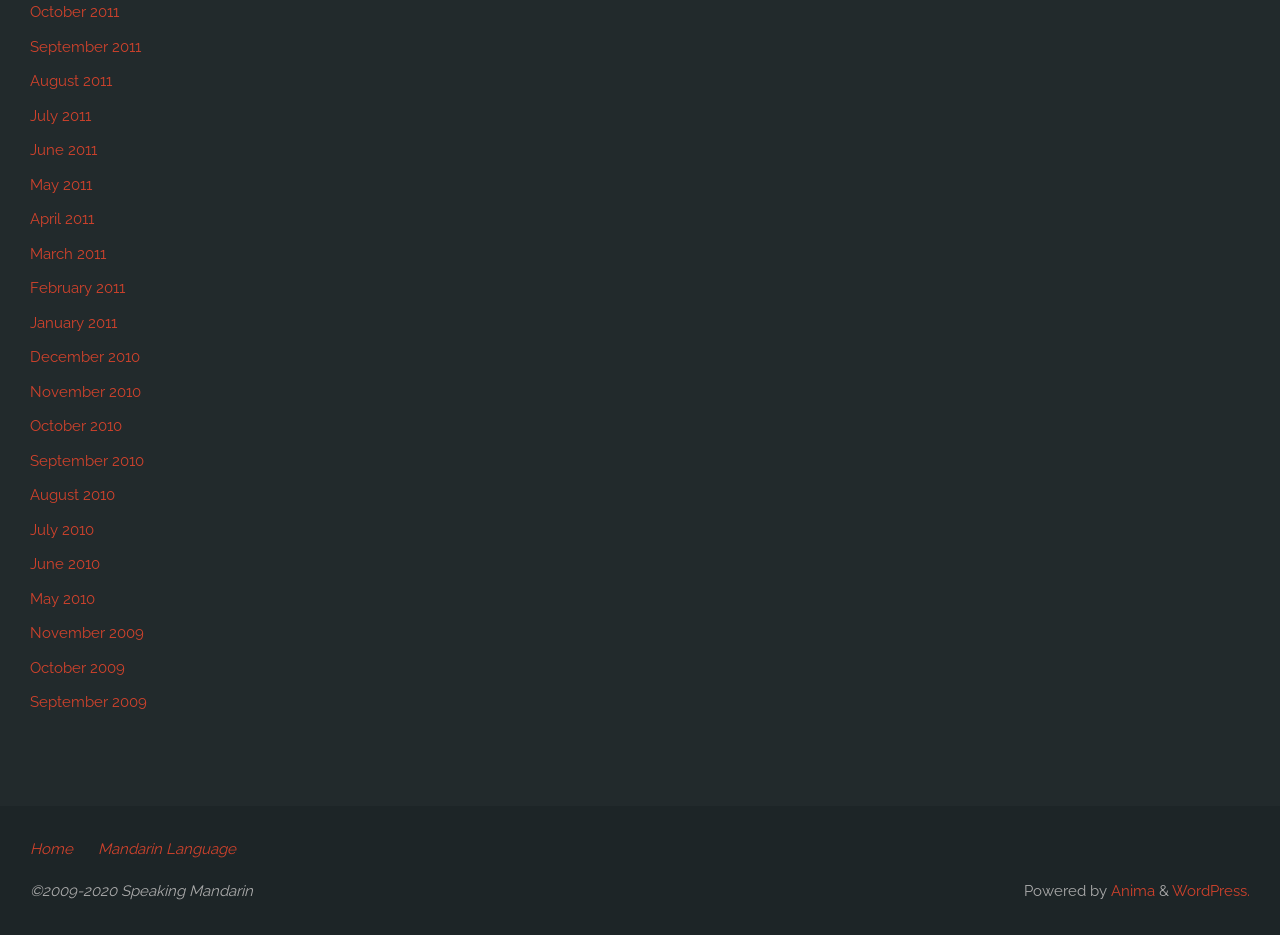What is the earliest month listed?
Please respond to the question thoroughly and include all relevant details.

I looked at the list of links on the webpage and found that the earliest month listed is November 2009, which is at the bottom of the list.